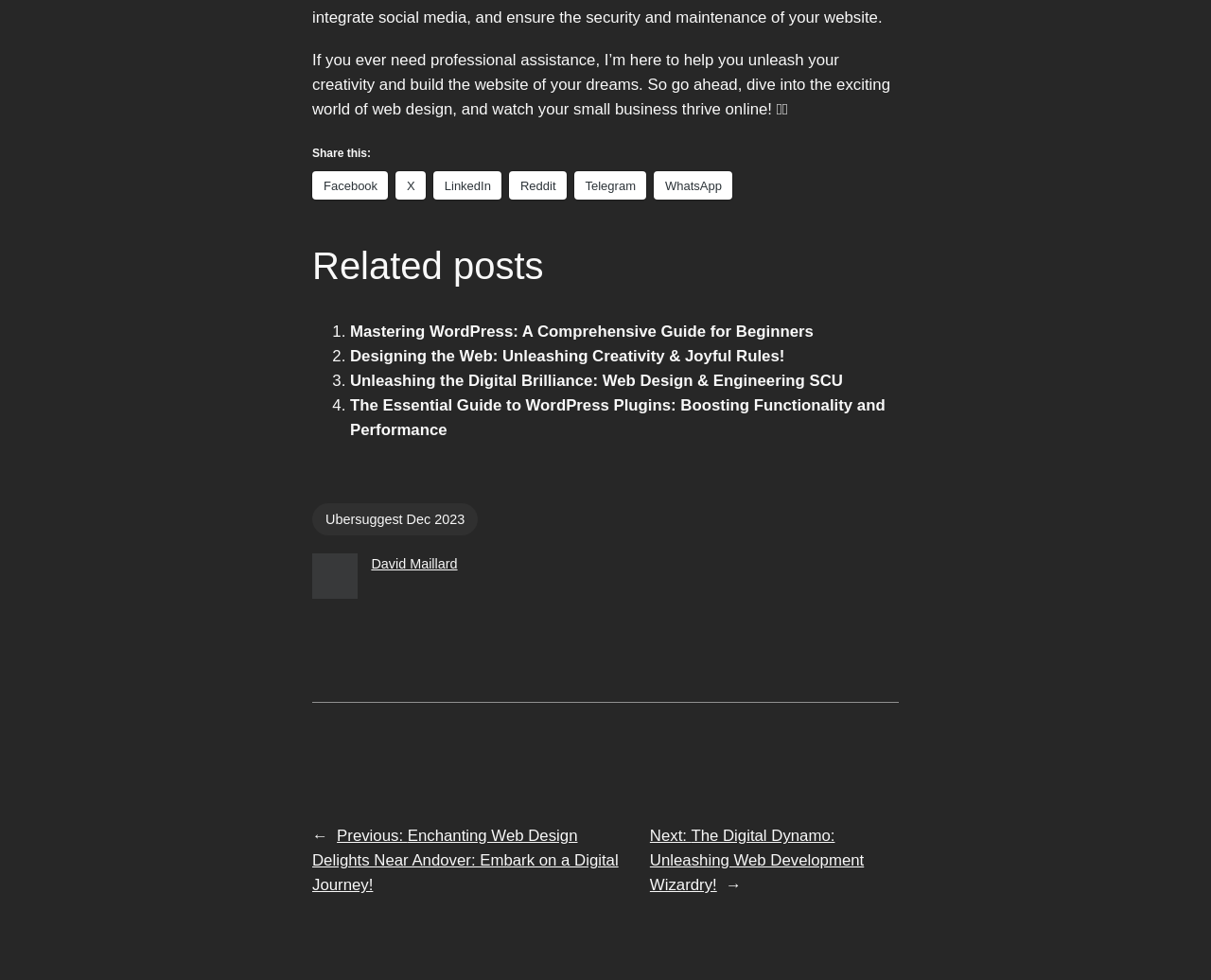Please find the bounding box coordinates of the element's region to be clicked to carry out this instruction: "Read related post 'Mastering WordPress: A Comprehensive Guide for Beginners'".

[0.289, 0.329, 0.672, 0.347]